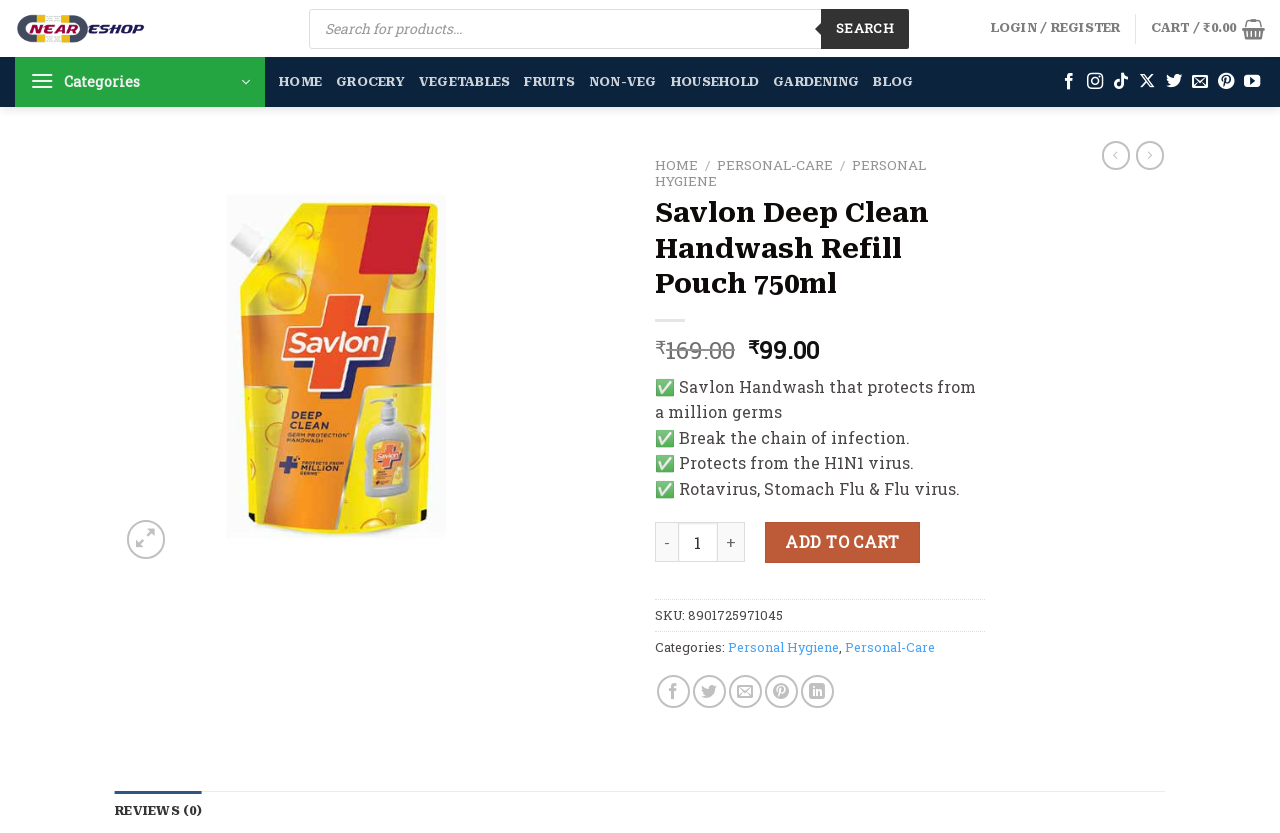What is the name of the website?
Can you provide a detailed and comprehensive answer to the question?

I determined the name of the website by looking at the link element with the text 'Neareshop' at the top left corner of the webpage.